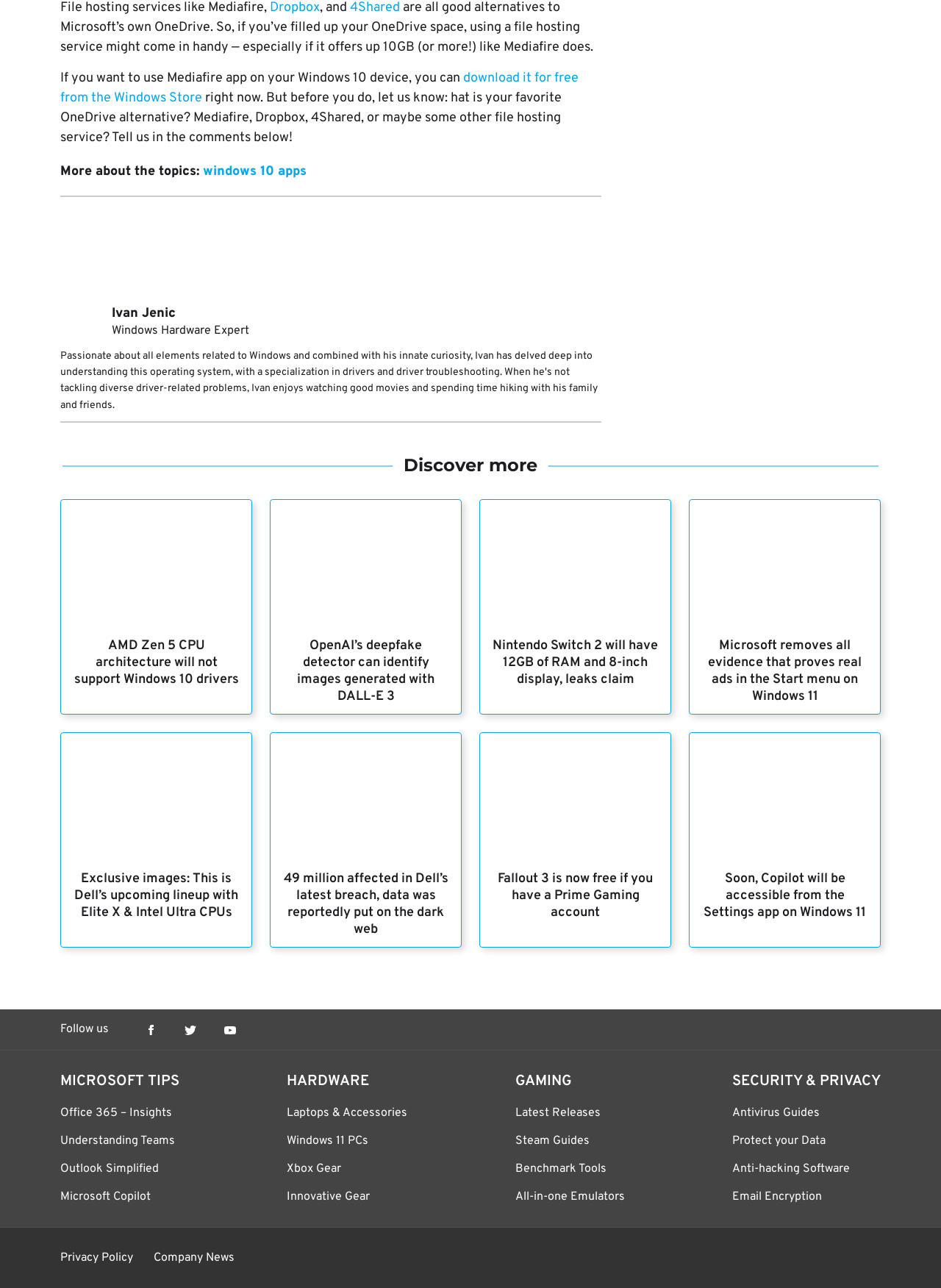Determine the bounding box coordinates for the clickable element to execute this instruction: "read more about Microsoft Copilot". Provide the coordinates as four float numbers between 0 and 1, i.e., [left, top, right, bottom].

[0.064, 0.923, 0.16, 0.935]